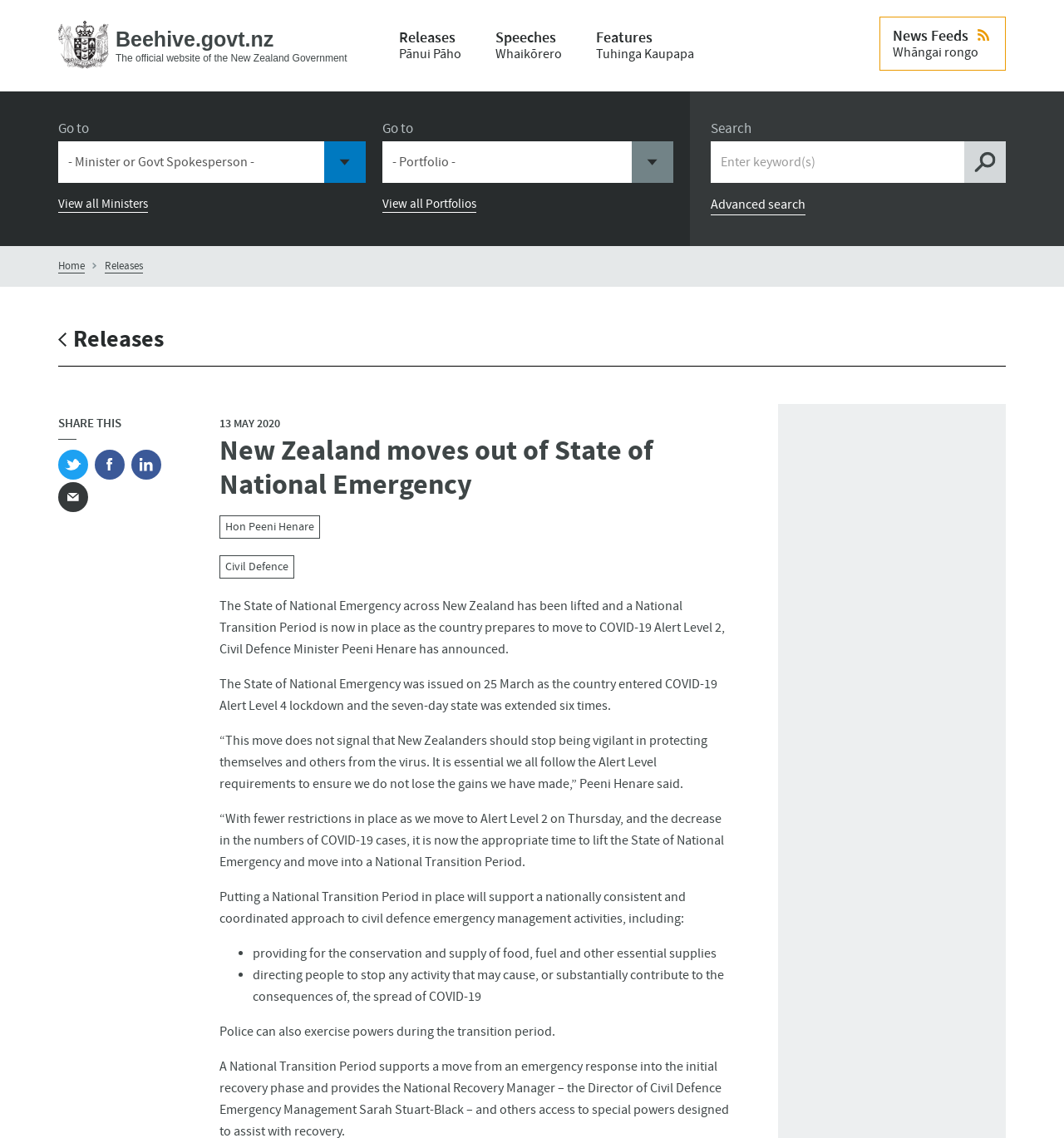Determine the coordinates of the bounding box that should be clicked to complete the instruction: "Click on the link to view the C Sharp article". The coordinates should be represented by four float numbers between 0 and 1: [left, top, right, bottom].

None